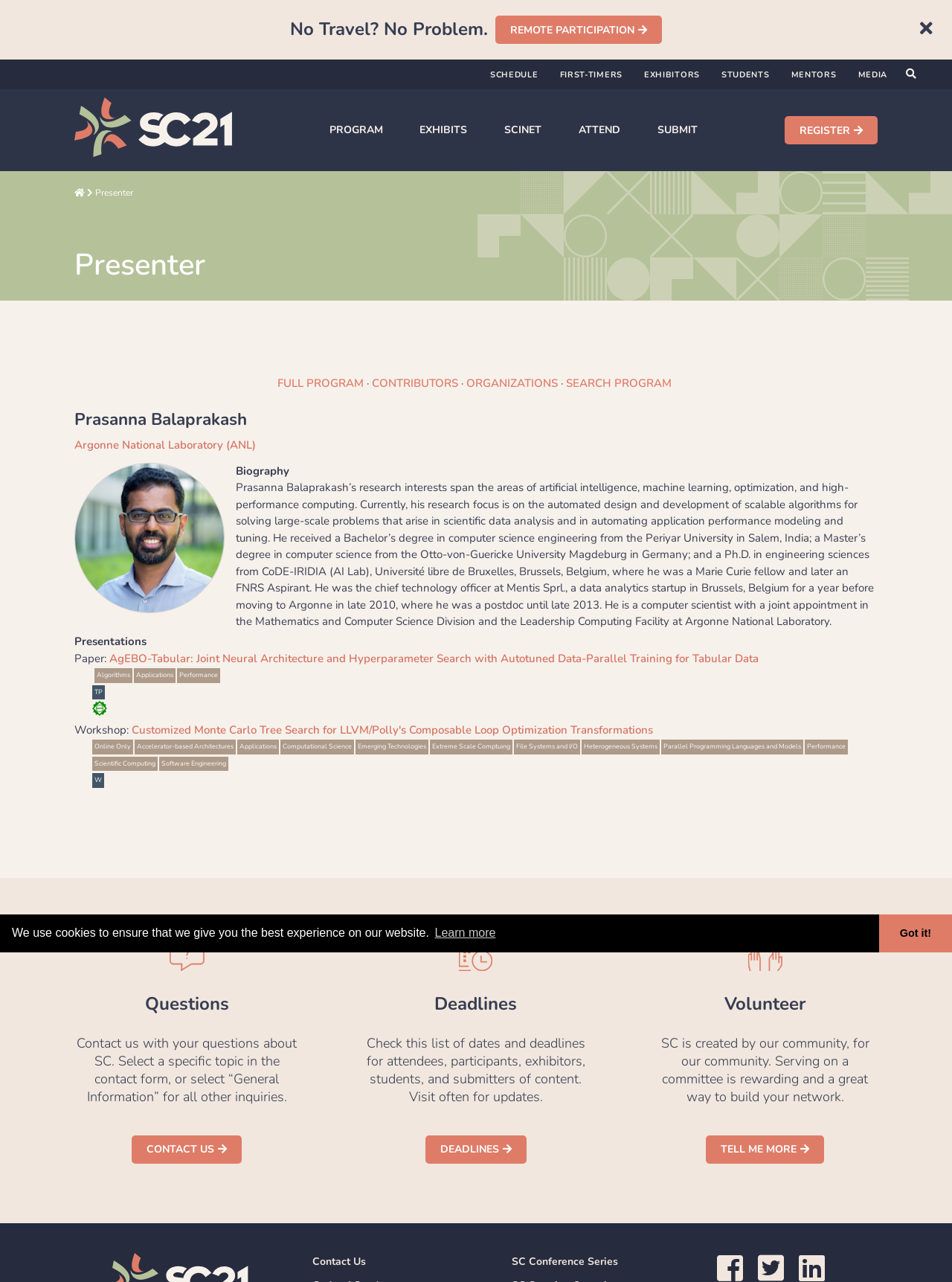Provide a single word or phrase answer to the question: 
What is the name of the laboratory where Prasanna Balaprakash works?

Argonne National Laboratory